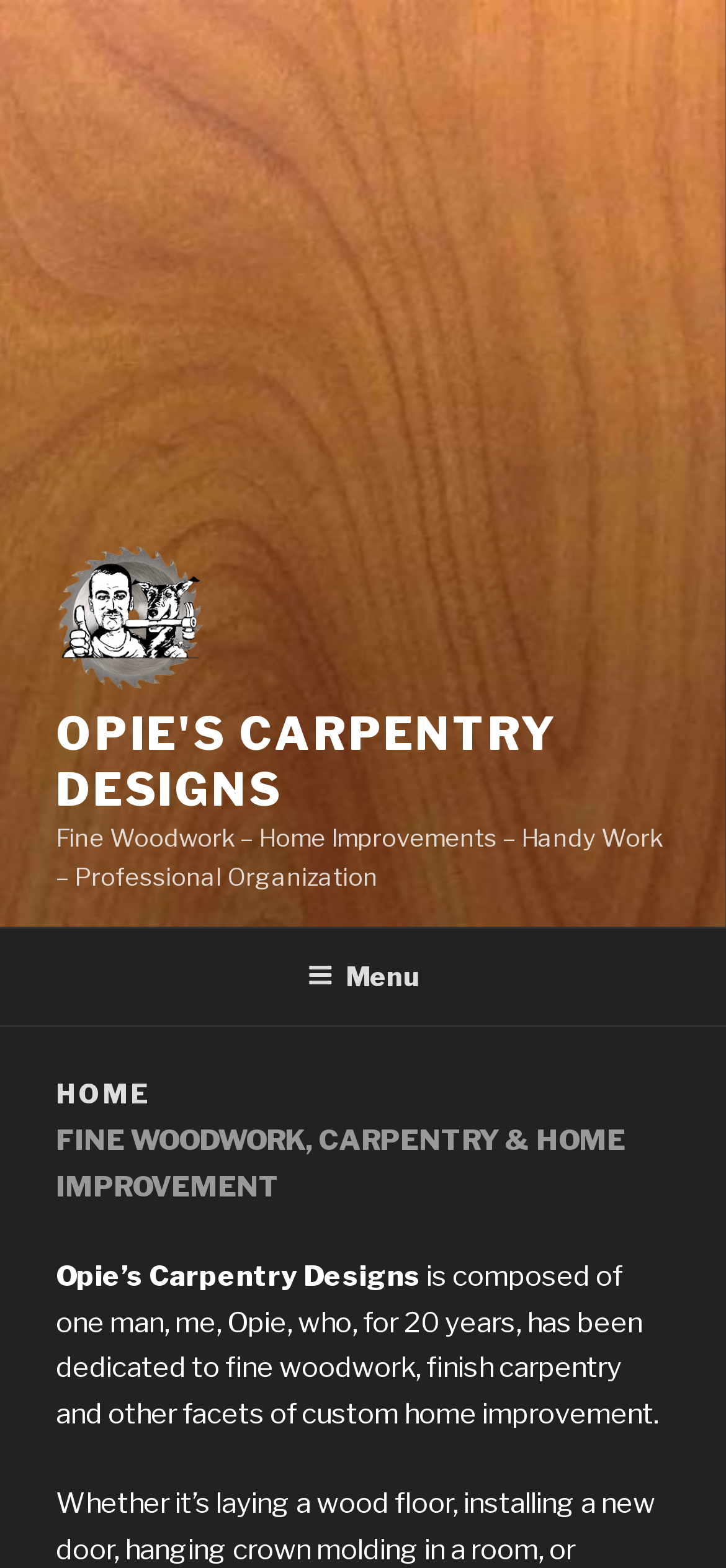Please identify the webpage's heading and generate its text content.

OPIE'S CARPENTRY DESIGNS